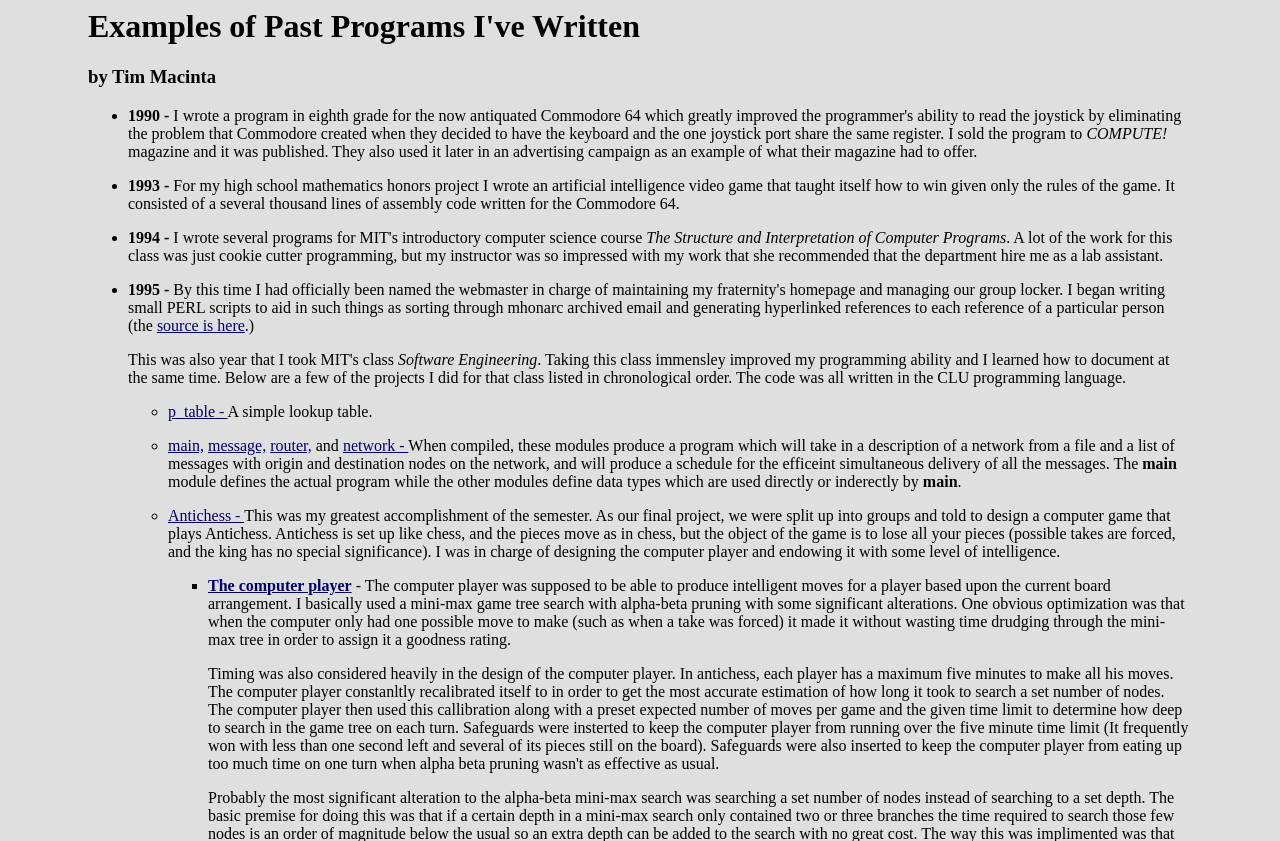Specify the bounding box coordinates of the region I need to click to perform the following instruction: "Click the link 'main,'". The coordinates must be four float numbers in the range of 0 to 1, i.e., [left, top, right, bottom].

[0.131, 0.52, 0.159, 0.54]